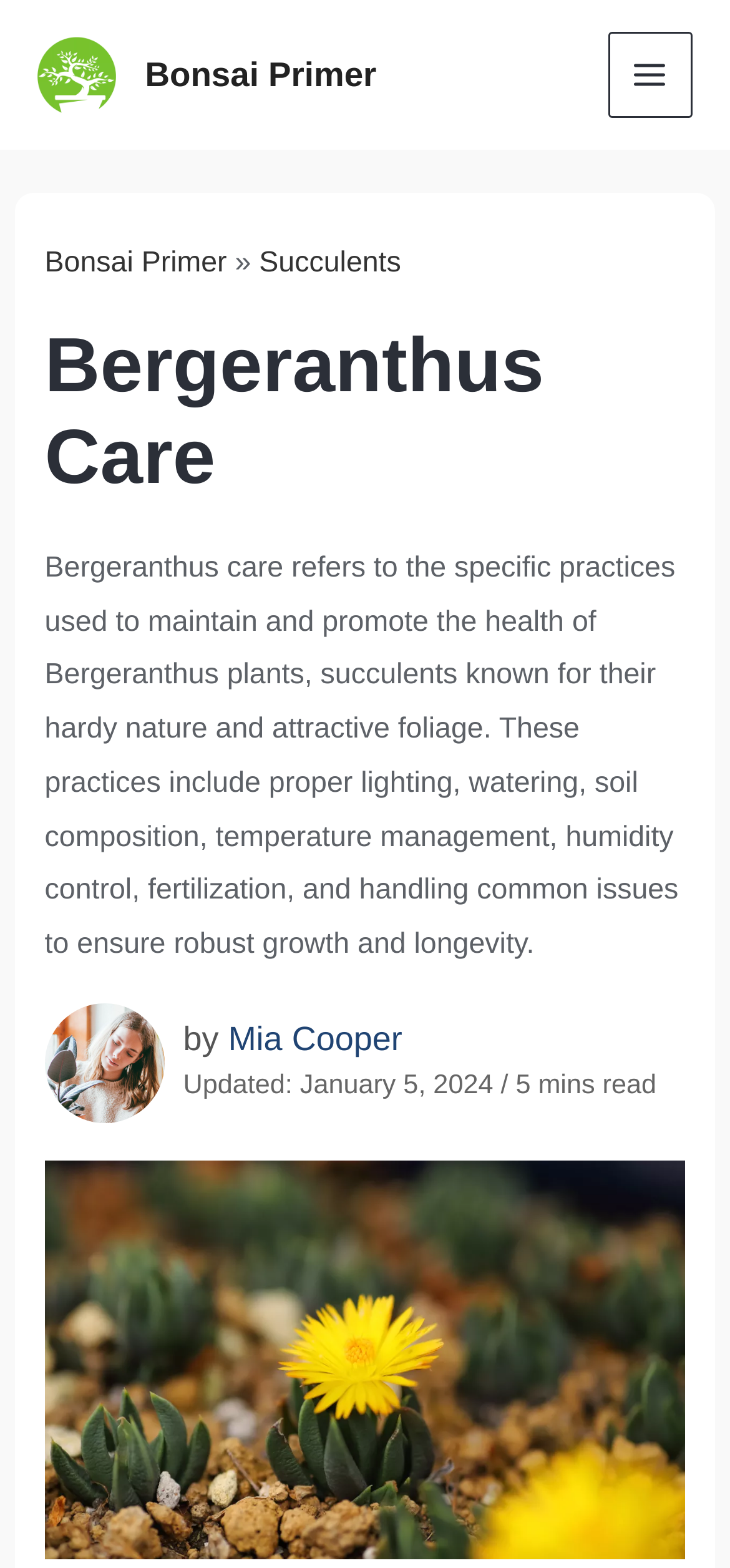Can you find the bounding box coordinates for the UI element given this description: "title="APCHIN-2626""? Provide the coordinates as four float numbers between 0 and 1: [left, top, right, bottom].

None